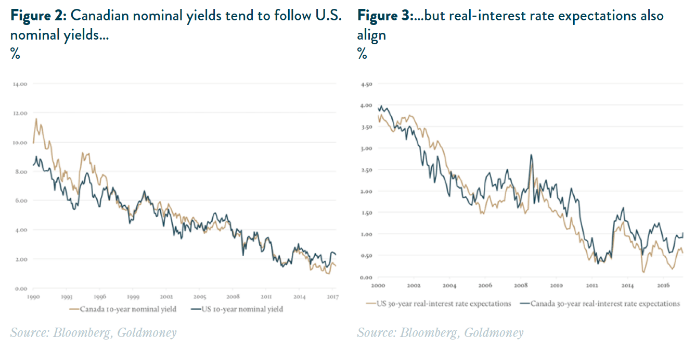Using the information in the image, could you please answer the following question in detail:
What is the source of the data presented in the graphs?

The answer can be obtained by carefully reading the caption, which notes at the bottom that the source for the data presented in the graphs is Bloomberg.